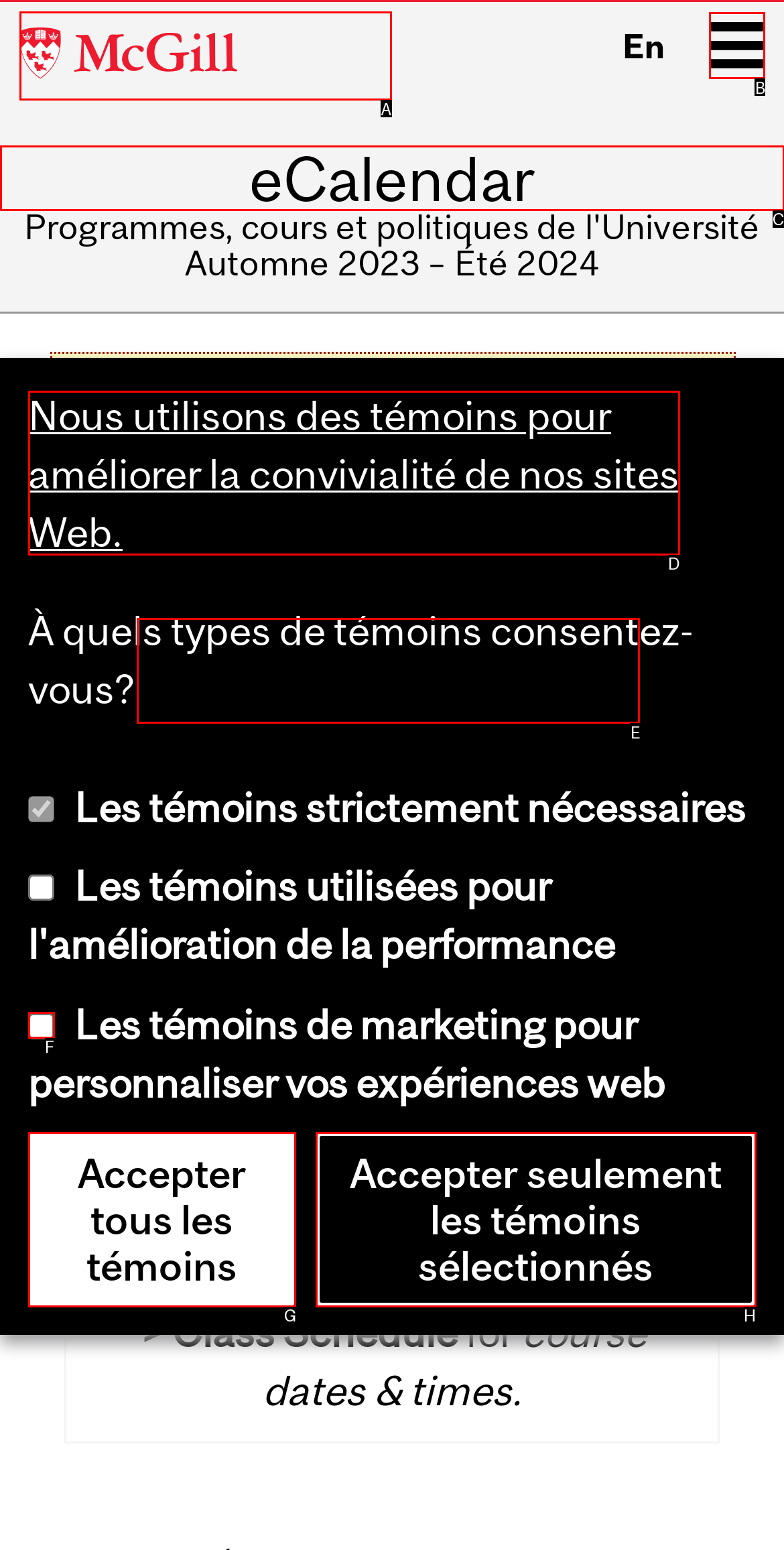Which lettered option should I select to achieve the task: View Main menu according to the highlighted elements in the screenshot?

B